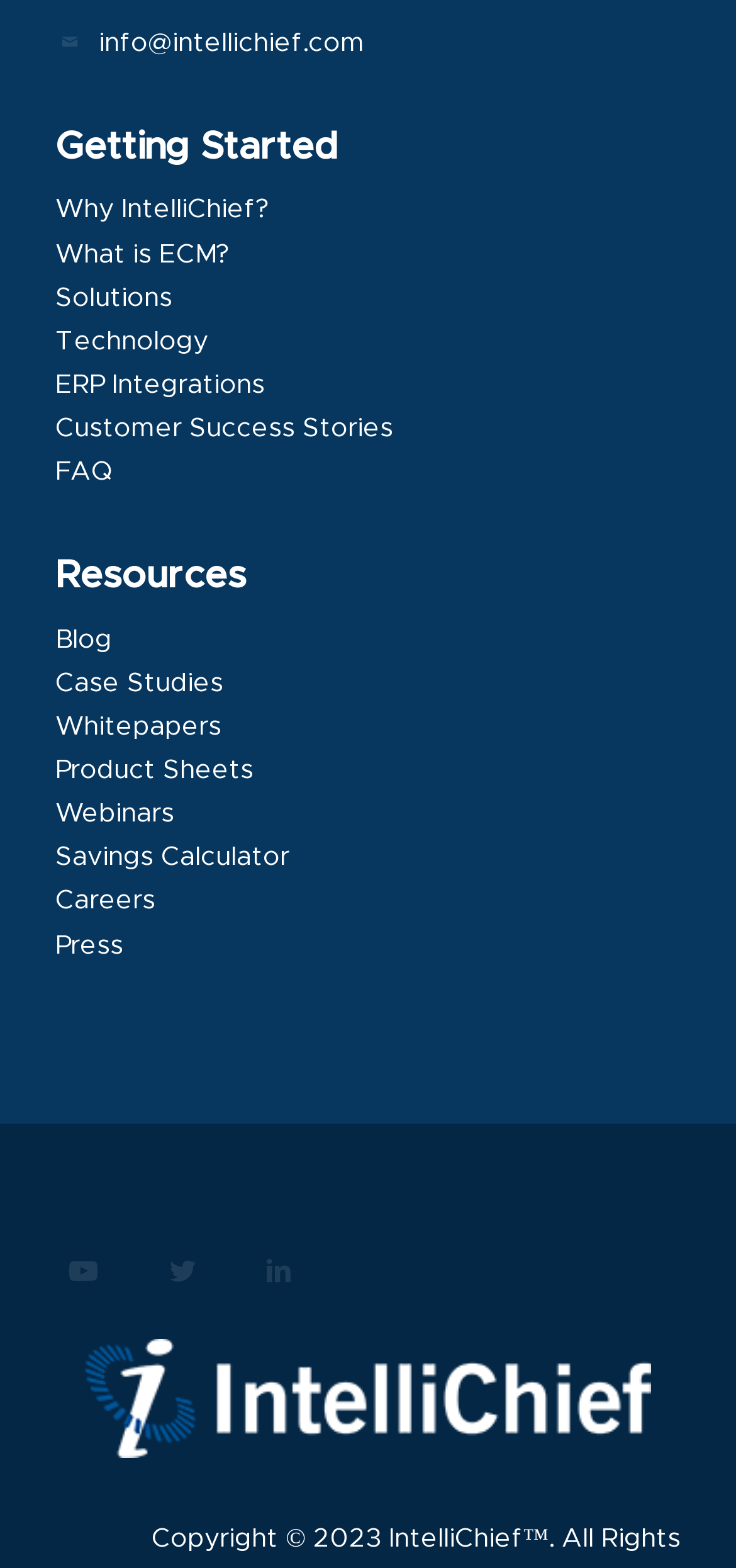Identify the bounding box coordinates of the area you need to click to perform the following instruction: "Learn about getting started with IntelliChief".

[0.075, 0.08, 0.925, 0.107]